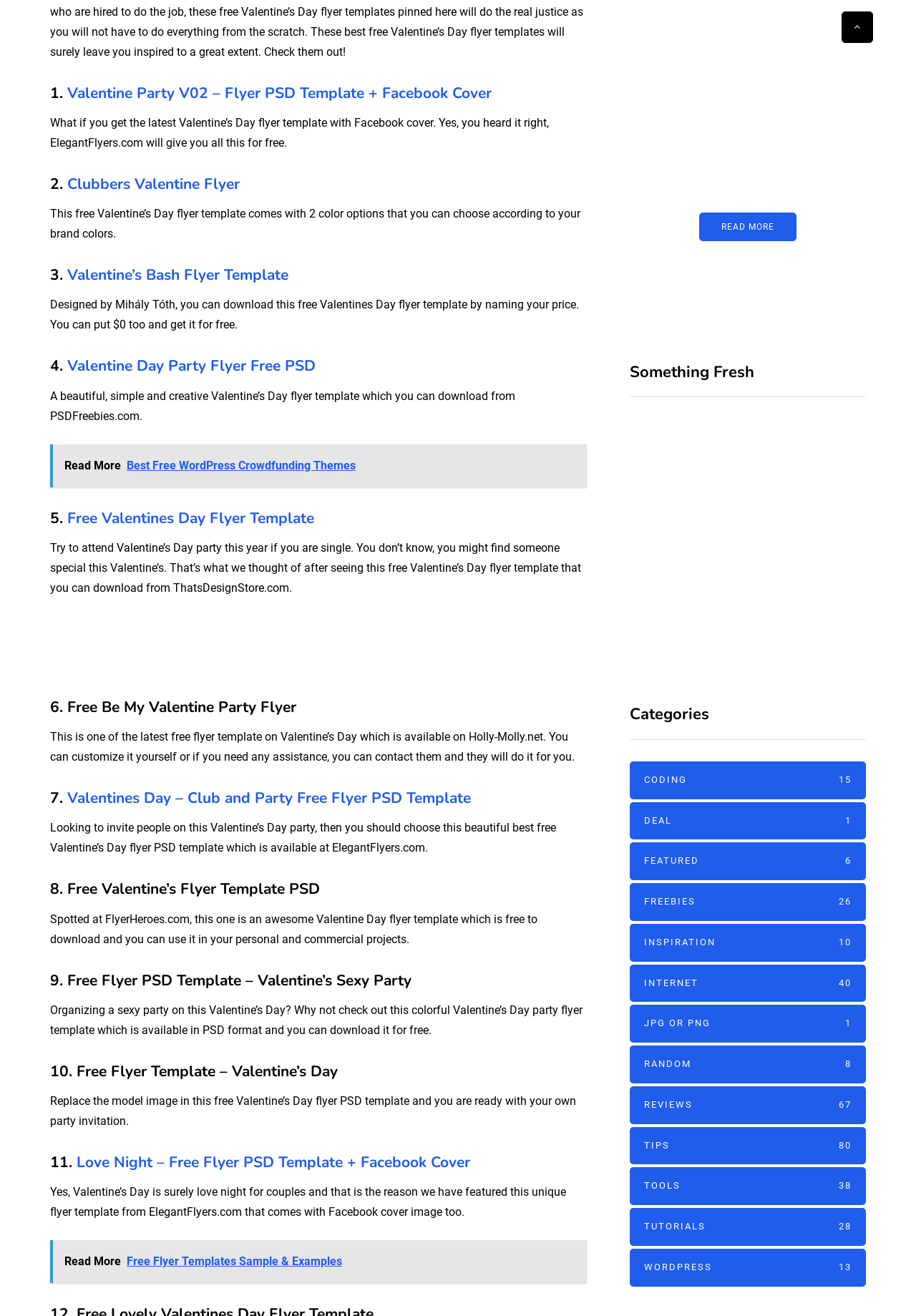Refer to the element description Freebies26 and identify the corresponding bounding box in the screenshot. Format the coordinates as (top-left x, top-left y, bottom-right x, bottom-right y) with values in the range of 0 to 1.

[0.688, 0.671, 0.945, 0.7]